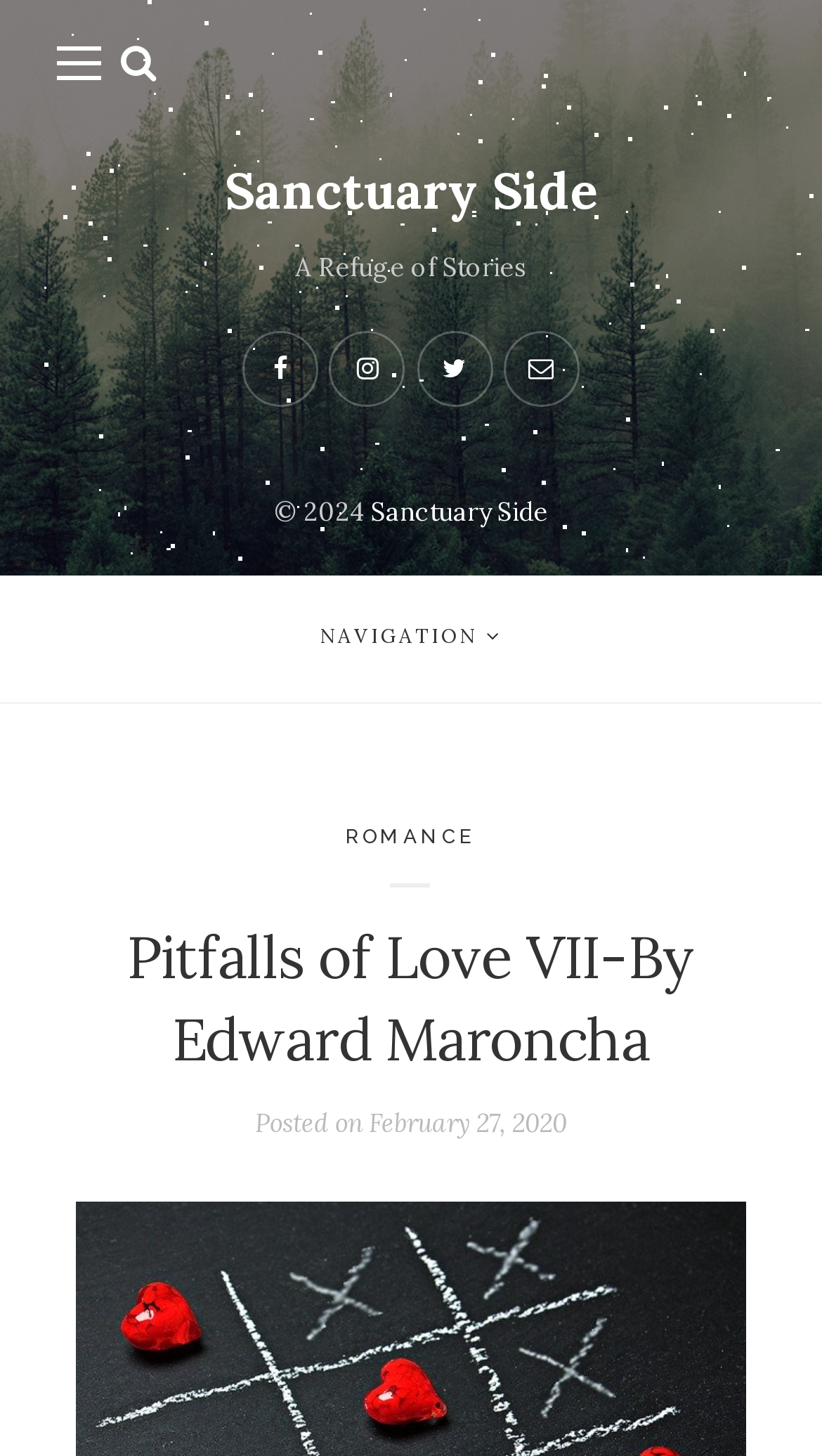Answer the question using only one word or a concise phrase: Who is the author of the story?

Edward Maroncha